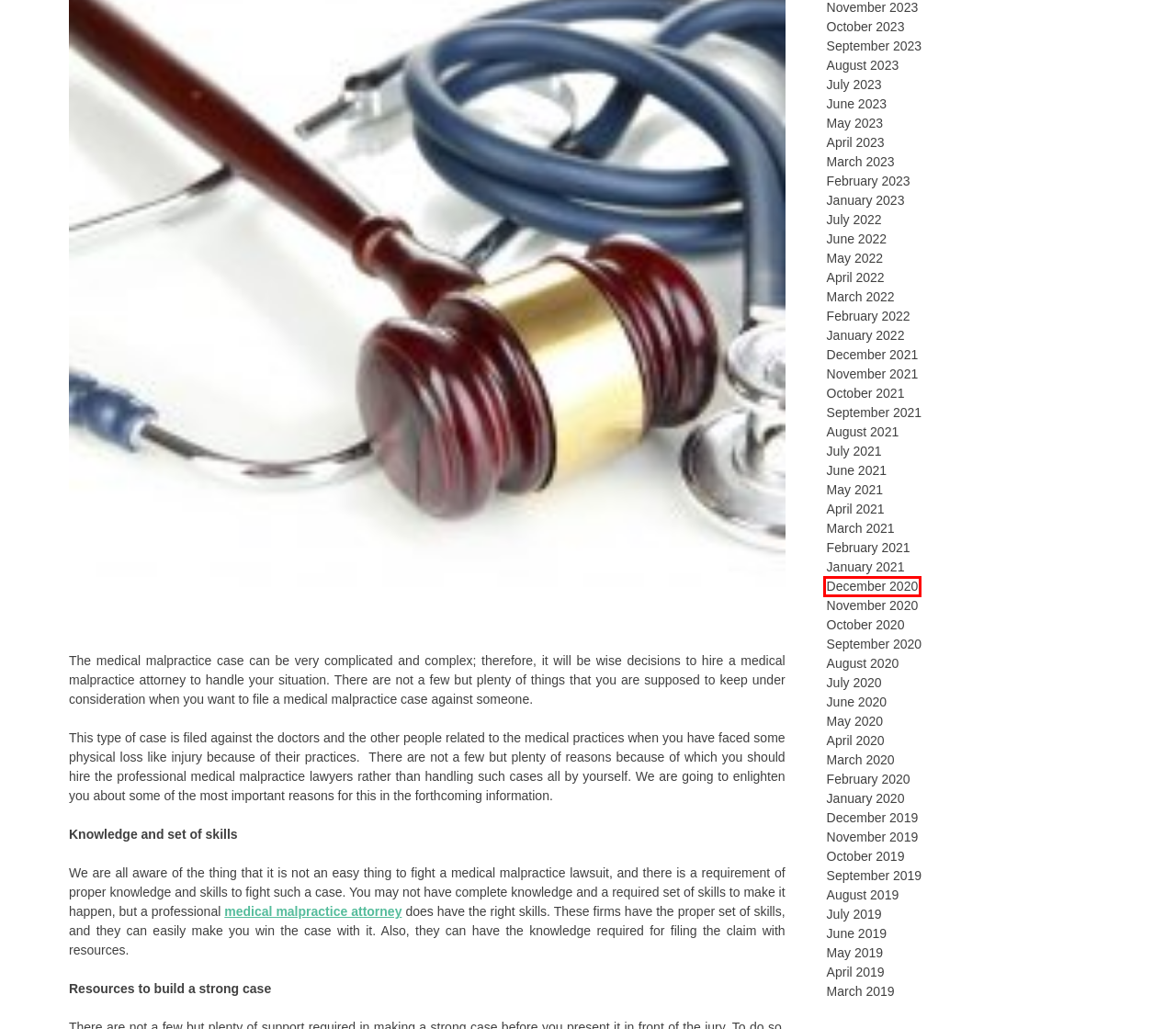You have been given a screenshot of a webpage with a red bounding box around a UI element. Select the most appropriate webpage description for the new webpage that appears after clicking the element within the red bounding box. The choices are:
A. 12 - 2020 - Celebrity Surgery
B. 11 - 2023 - Celebrity Surgery
C. 8 - 2020 - Celebrity Surgery
D. 1 - 2020 - Celebrity Surgery
E. 4 - 2021 - Celebrity Surgery
F. 6 - 2023 - Celebrity Surgery
G. 7 - 2021 - Celebrity Surgery
H. 3 - 2022 - Celebrity Surgery

A